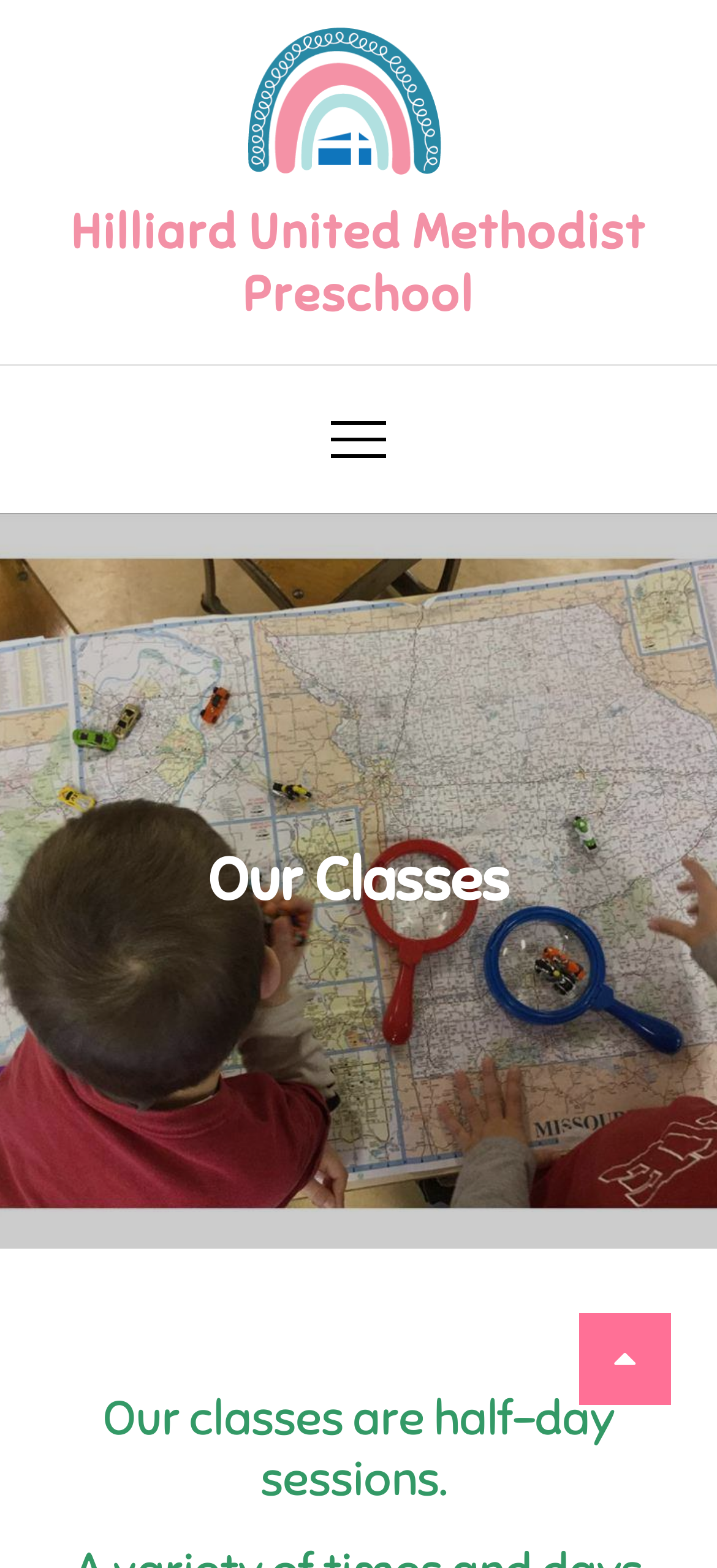How many navigation menus are there?
Answer with a single word or phrase, using the screenshot for reference.

1